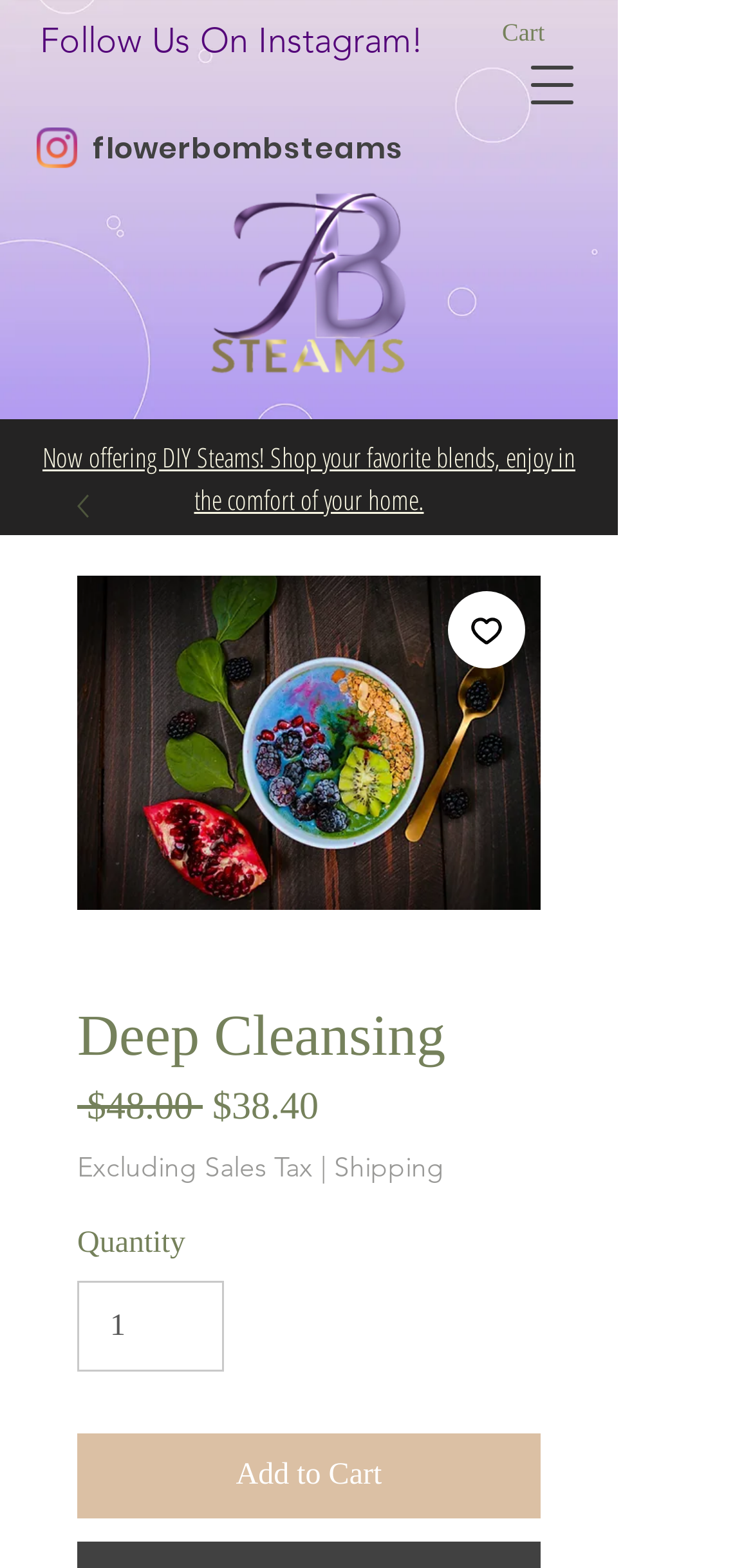Extract the bounding box for the UI element that matches this description: "aria-label="Instagram"".

[0.049, 0.081, 0.103, 0.107]